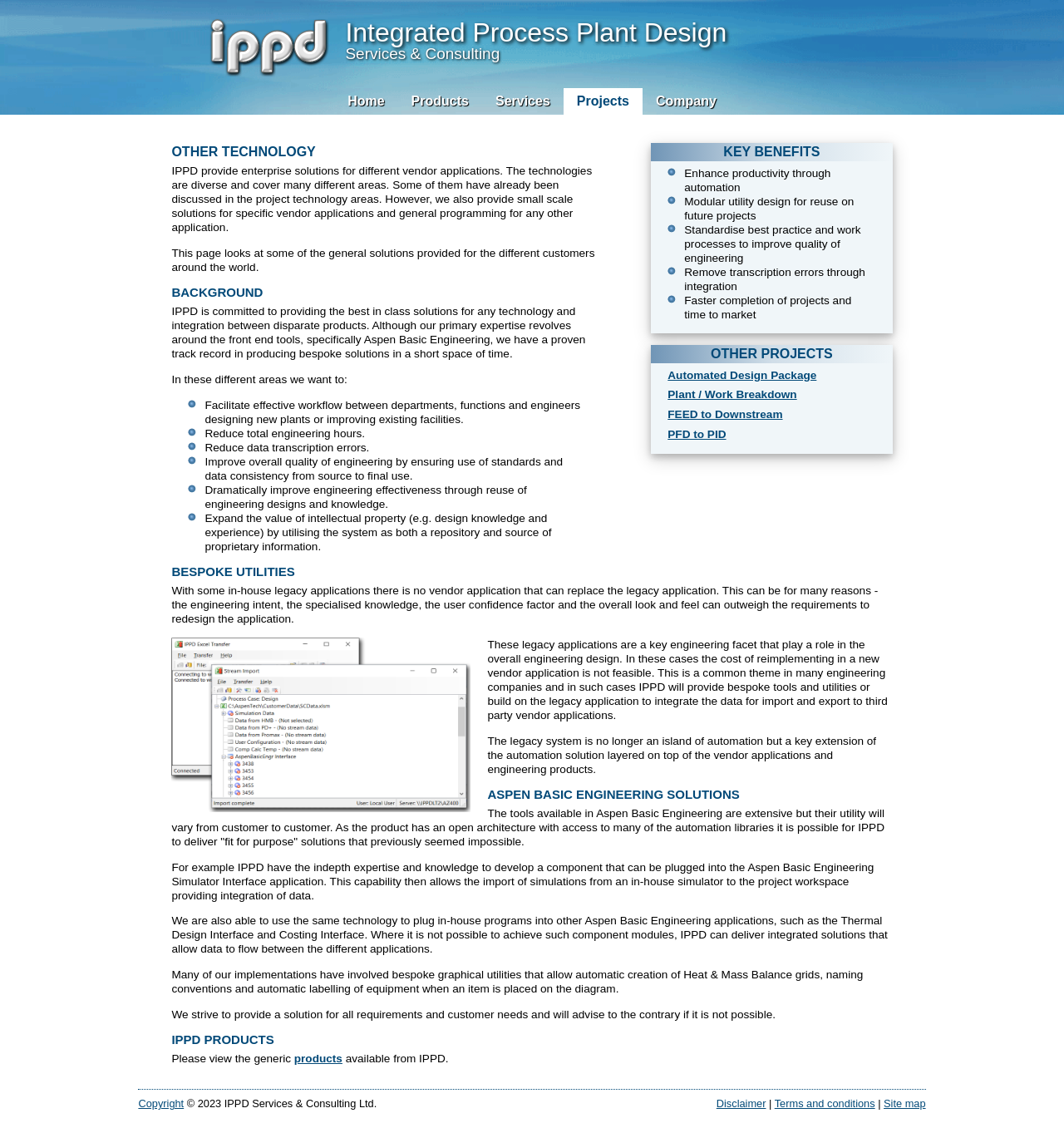What is the link at the bottom of the webpage?
Using the information from the image, give a concise answer in one word or a short phrase.

Copyright, Disclaimer, Terms and conditions, Site map